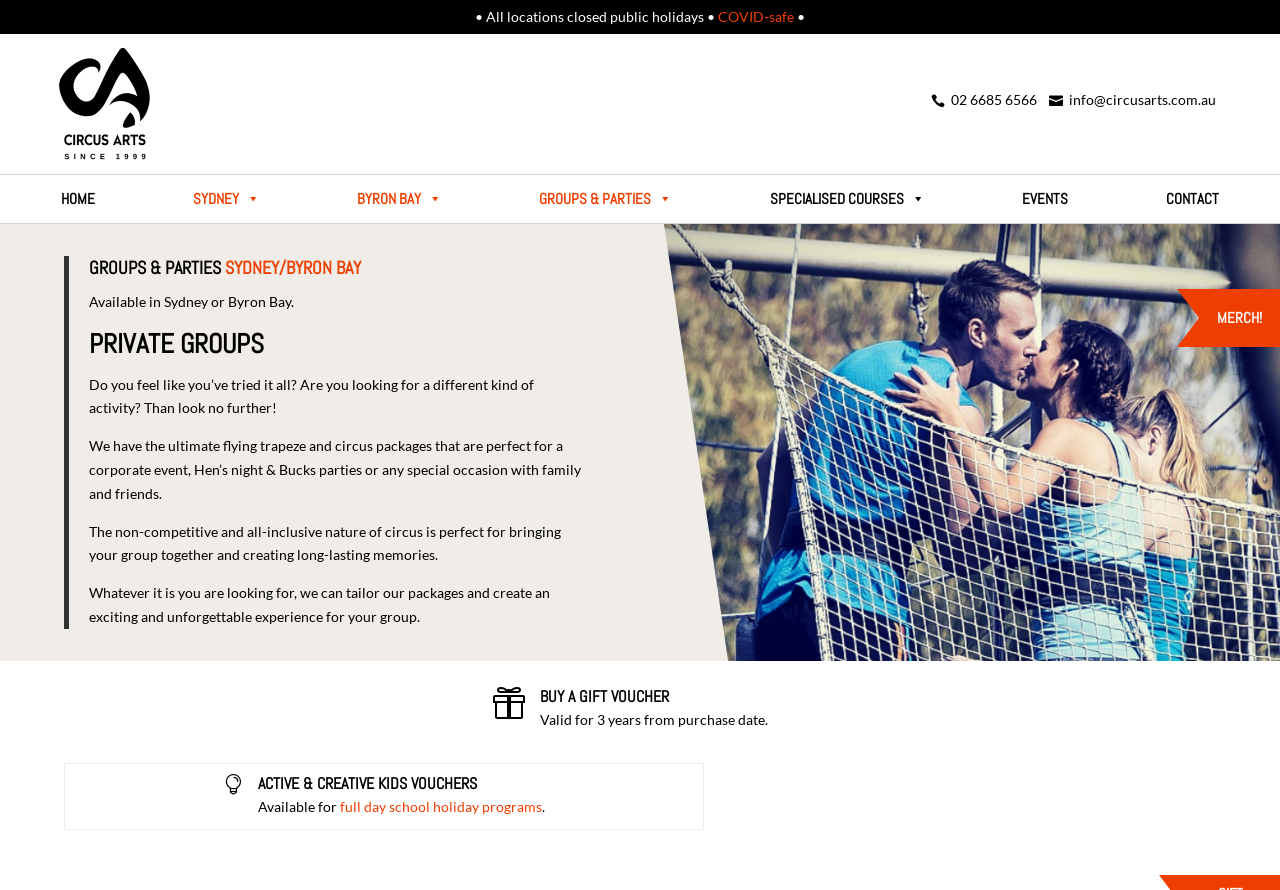Based on the image, give a detailed response to the question: What is the benefit of the circus activities for groups?

I inferred the benefit by reading the text under the 'PRIVATE GROUPS' heading, which mentions that the 'non-competitive and all-inclusive nature of circus is perfect for bringing your group together and creating long-lasting memories'.